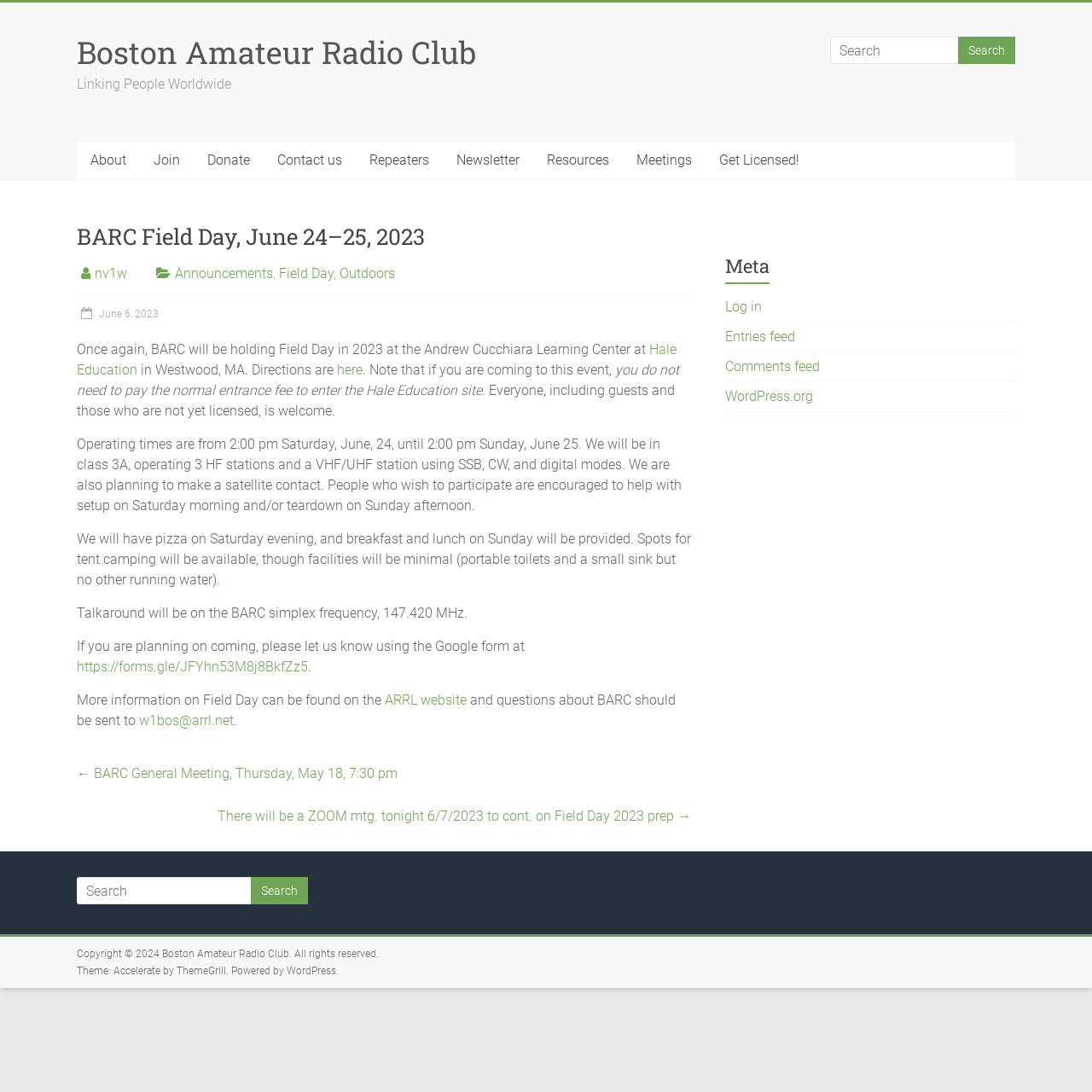From the webpage screenshot, identify the region described by June 6, 2023June 12, 2023. Provide the bounding box coordinates as (top-left x, top-left y, bottom-right x, bottom-right y), with each value being a floating point number between 0 and 1.

[0.07, 0.282, 0.145, 0.293]